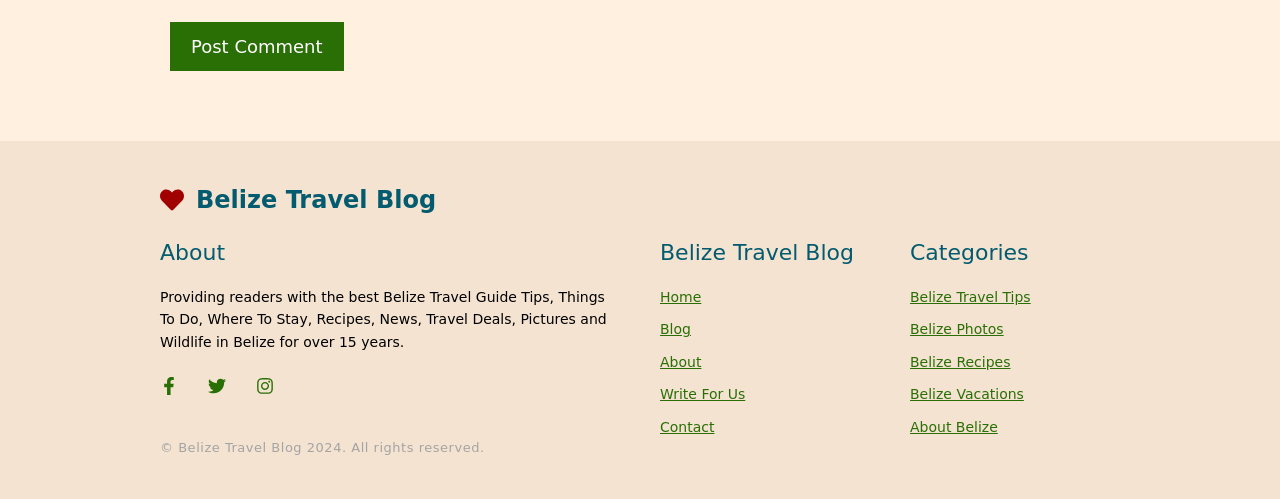What is the copyright year of this blog?
From the details in the image, answer the question comprehensively.

The copyright information at the bottom of the page states '© Belize Travel Blog 2024. All rights reserved.', indicating that the copyright year is 2024.